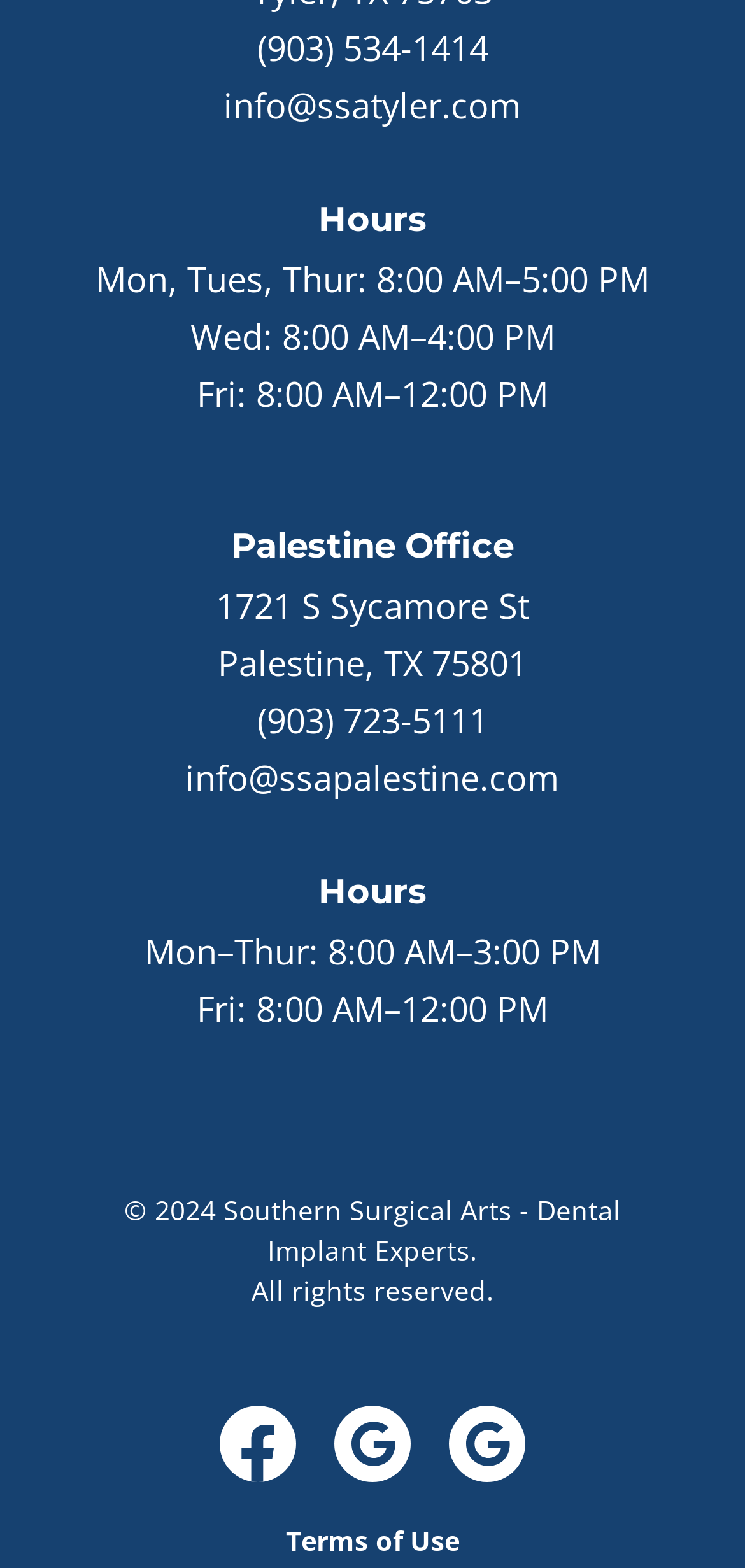Pinpoint the bounding box coordinates of the clickable element needed to complete the instruction: "Call the office". The coordinates should be provided as four float numbers between 0 and 1: [left, top, right, bottom].

[0.345, 0.016, 0.655, 0.045]